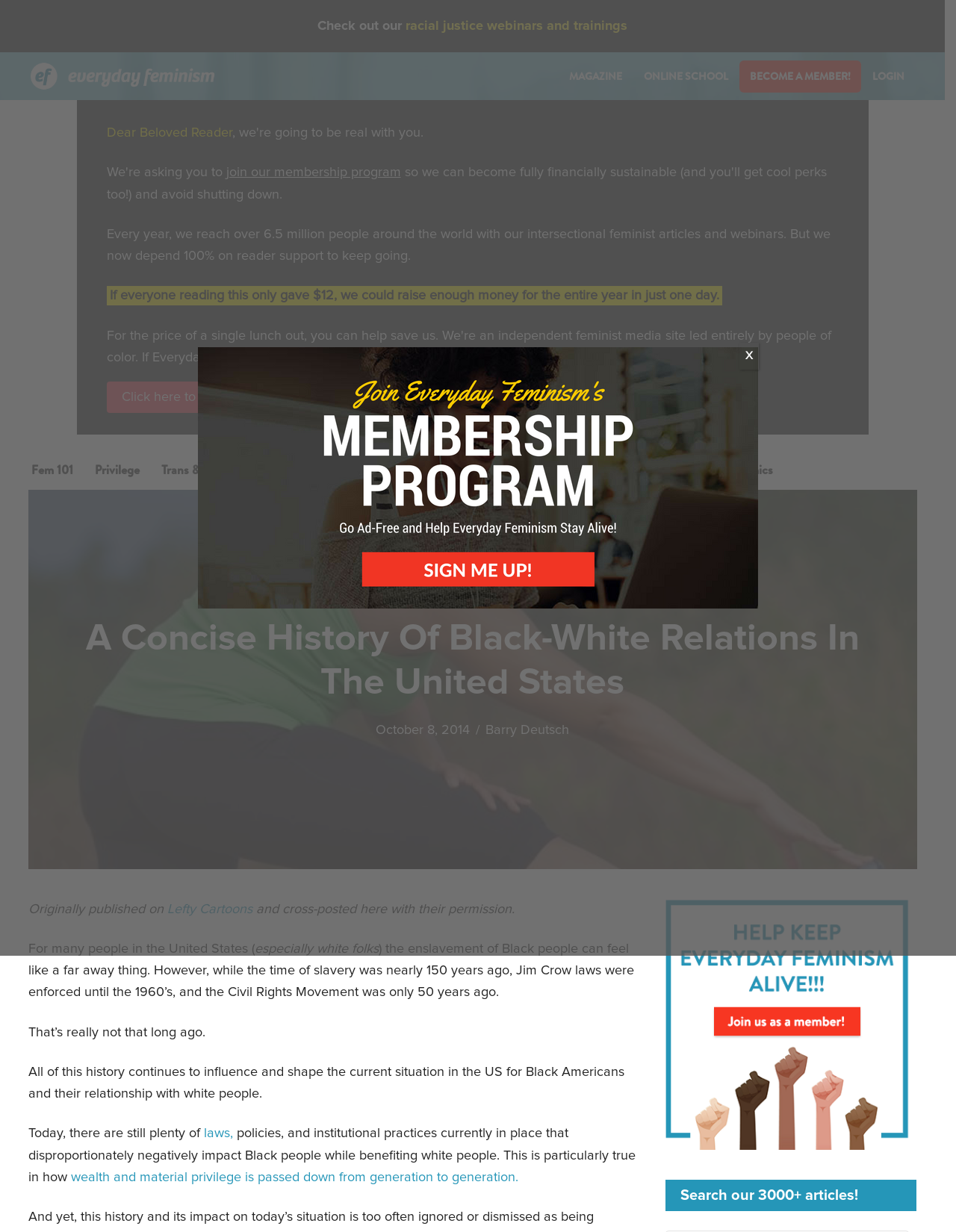Give an extensive and precise description of the webpage.

This webpage is about a concise history of Black-White relations in the United States. At the top, there is a navigation menu with links to various sections, including "MAGAZINE", "ONLINE SCHOOL", and "BECOME A MEMBER!". Below this, there is a logo and a link to "racial justice webinars and trainings". 

On the left side, there is a vertical menu with links to different topics, including "Fem 101", "Privilege", "Racial Justice", and others. 

The main content of the webpage is an article that discusses the history of Black-White relations in the United States. The article starts with a heading "A Concise History Of Black-White Relations In The United States" and is followed by the author's name and the date of publication. The article explains how the history of slavery and Jim Crow laws continues to affect Black Americans today. It also mentions how laws, policies, and institutional practices still disproportionately negatively impact Black people while benefiting white people.

Below the article, there is a search bar with a heading "Search our 3000+ articles!". On the right side, there is a large image. 

At the bottom of the page, there is a modal dialog with a link and a button to close it.